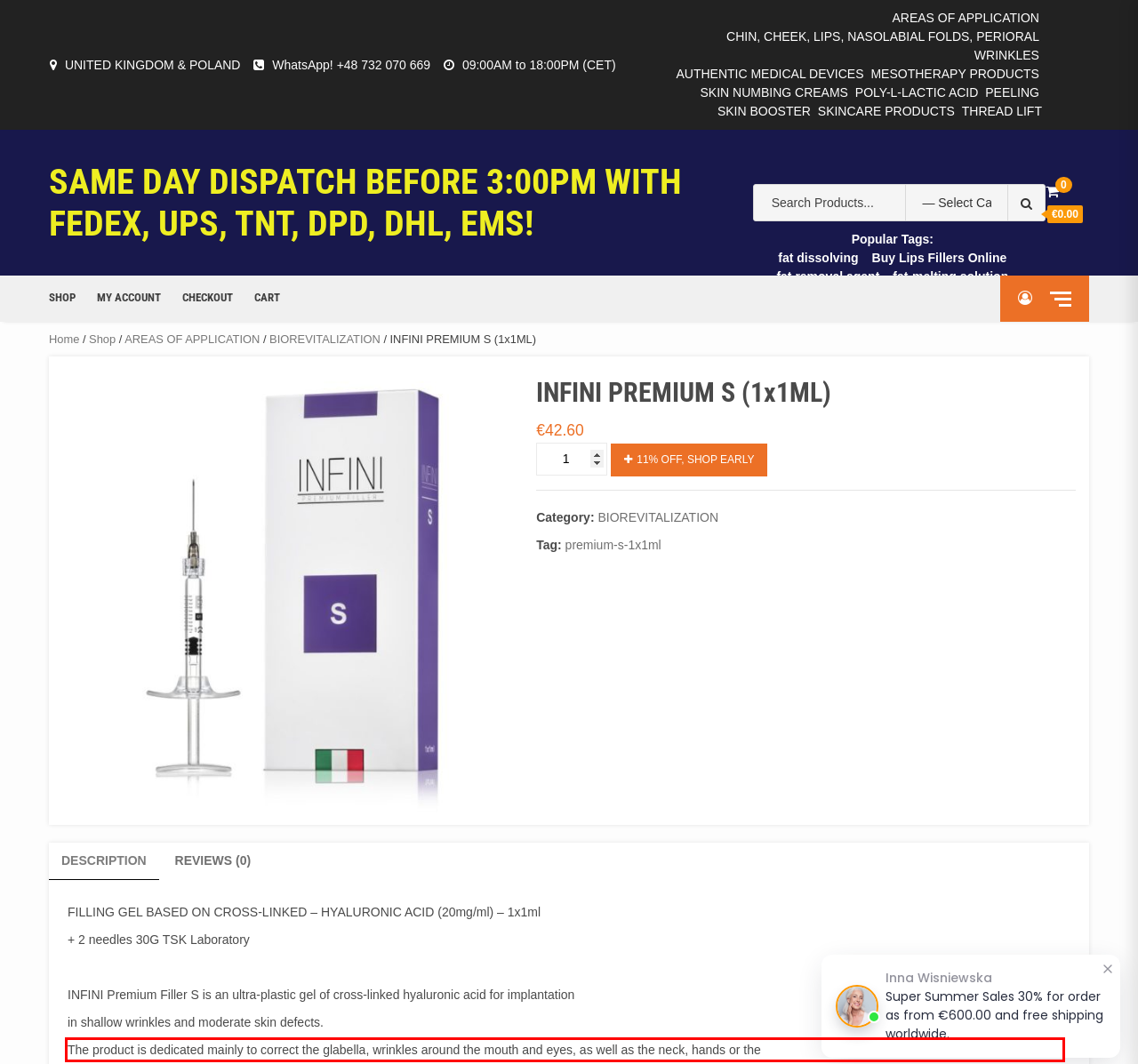Given a webpage screenshot, identify the text inside the red bounding box using OCR and extract it.

The product is dedicated mainly to correct the glabella, wrinkles around the mouth and eyes, as well as the neck, hands or the